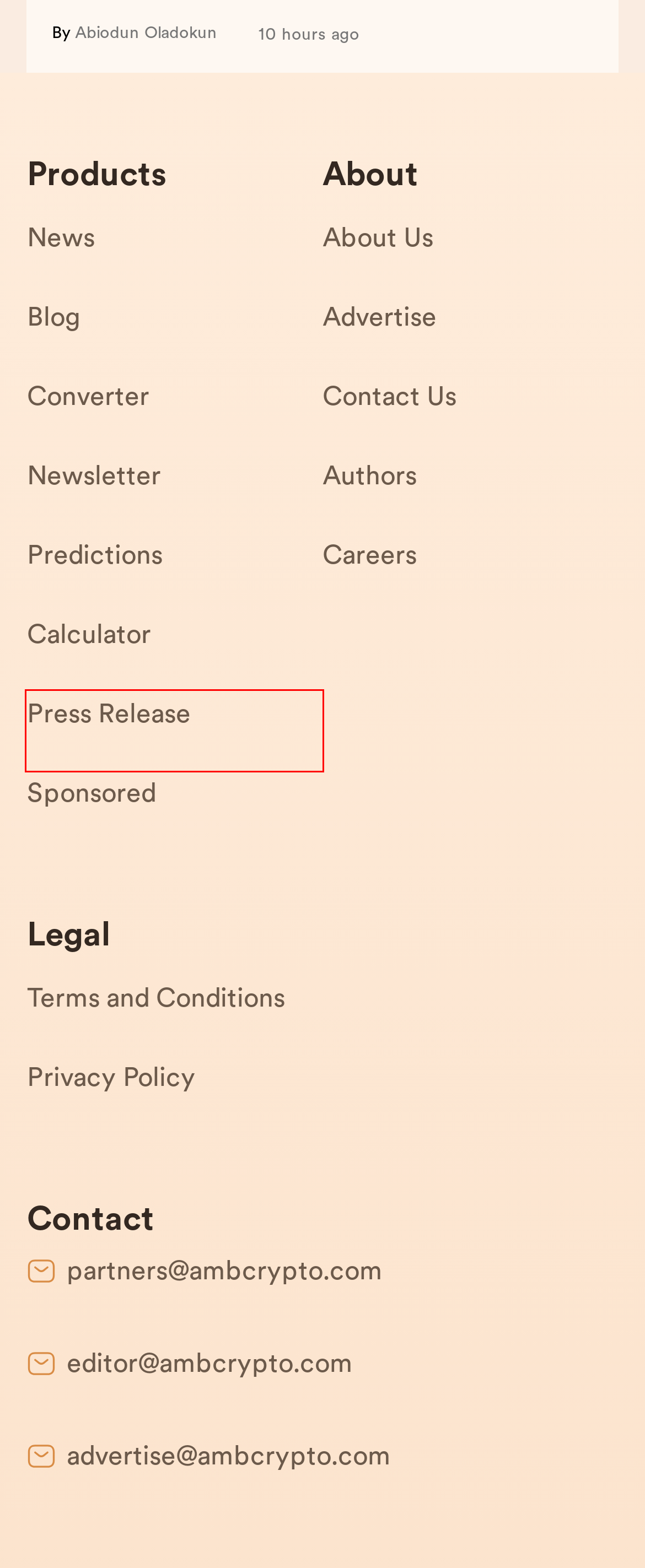Given a webpage screenshot with a red bounding box around a particular element, identify the best description of the new webpage that will appear after clicking on the element inside the red bounding box. Here are the candidates:
A. Privacy Policy - AMBCrypto
B. About Us - AMBCrypto
C. Advertise with us - AMBCrypto
D. Press Release - AMBCrypto
E. Terms and Conditions - AMBCrypto
F. Web3, Blockchain, and AI at the AMBCrypto Blog
G. Meet the Expert Cryptocurrency and AI Writers and Editors at AMBCrypto
H. Contact Us - AMBCrypto

D